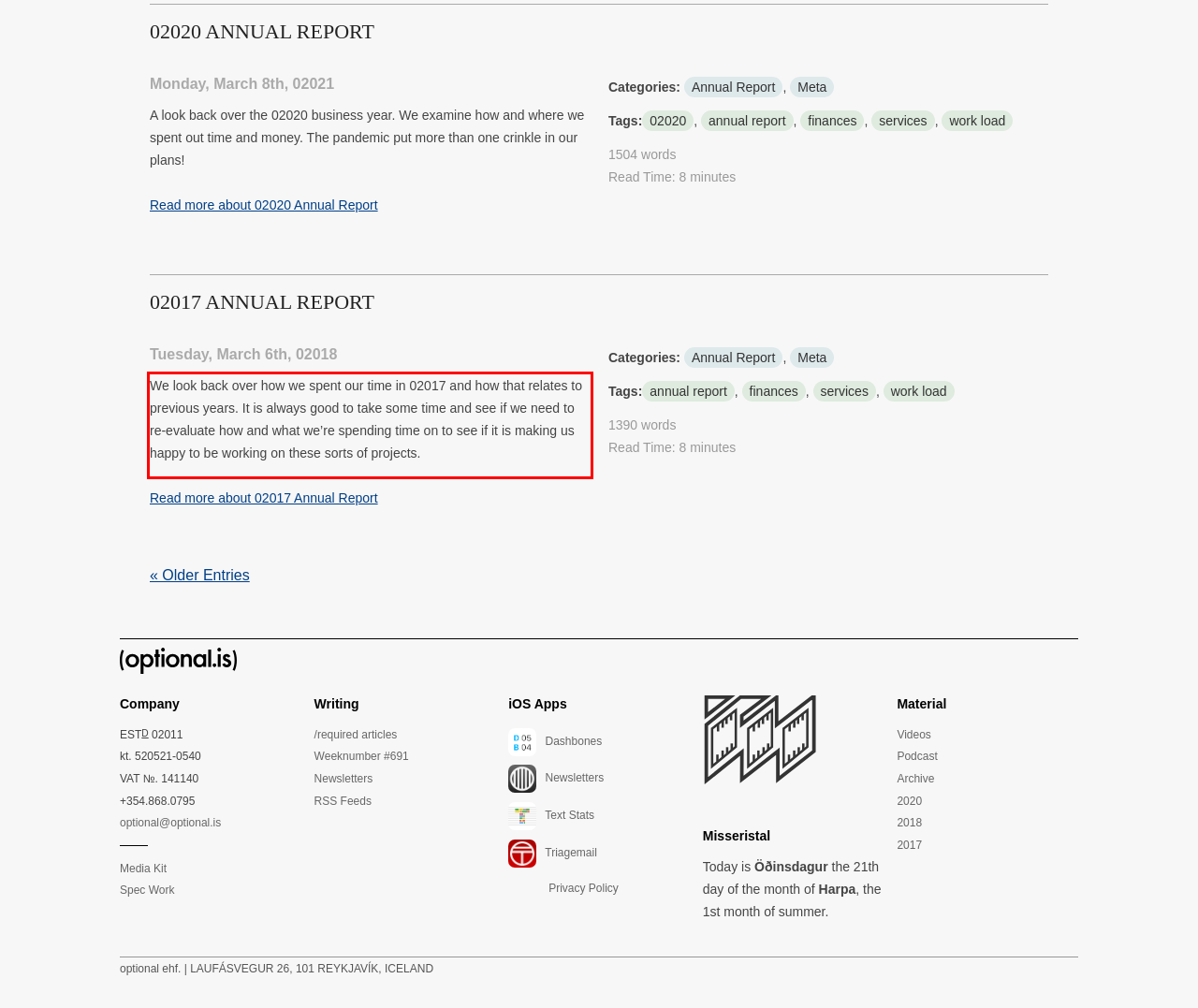There is a UI element on the webpage screenshot marked by a red bounding box. Extract and generate the text content from within this red box.

We look back over how we spent our time in 02017 and how that relates to previous years. It is always good to take some time and see if we need to re-evaluate how and what we’re spending time on to see if it is making us happy to be working on these sorts of projects.